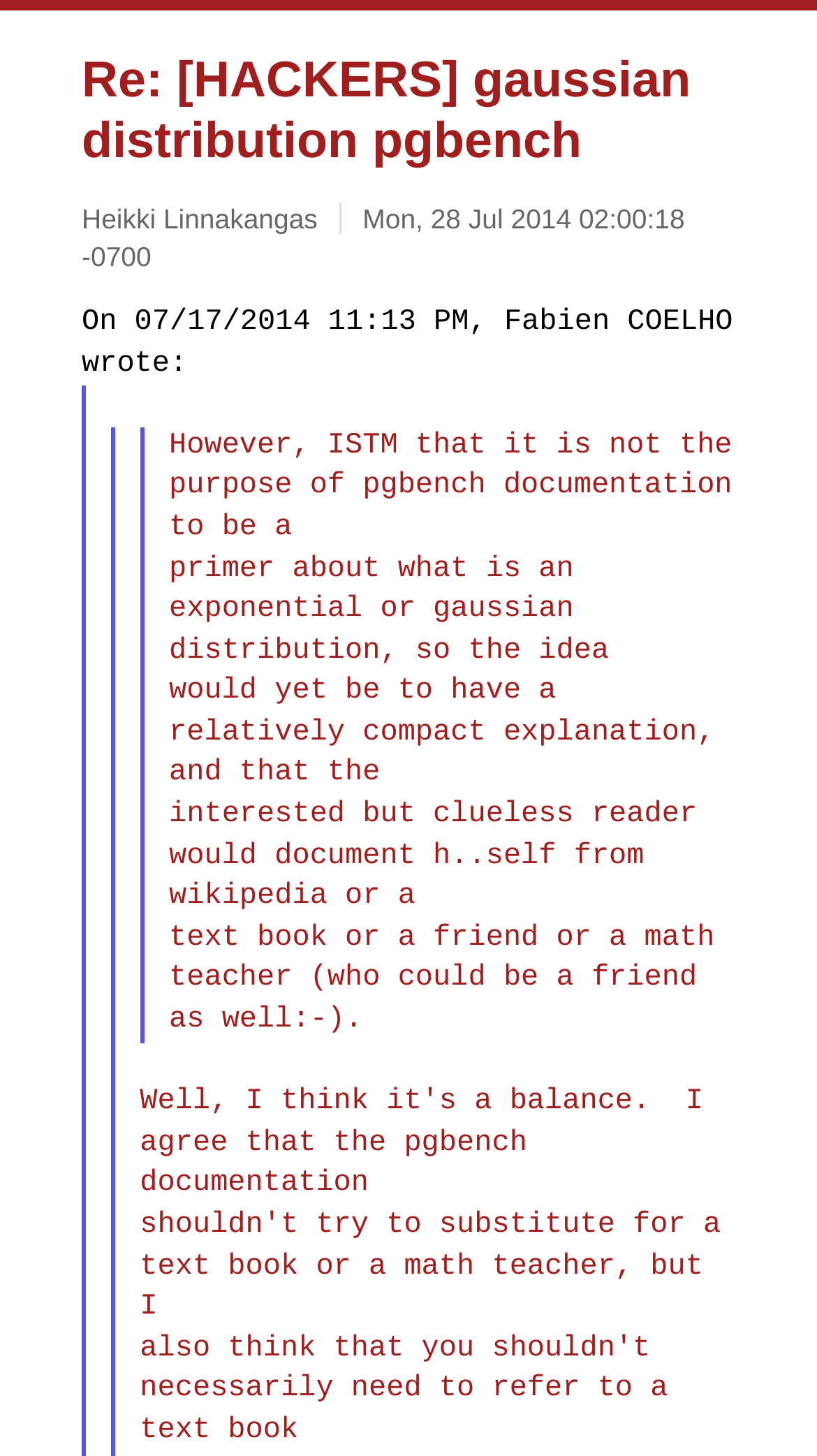Please determine the bounding box of the UI element that matches this description: Heikki Linnakangas. The coordinates should be given as (top-left x, top-left y, bottom-right x, bottom-right y), with all values between 0 and 1.

[0.1, 0.139, 0.389, 0.161]